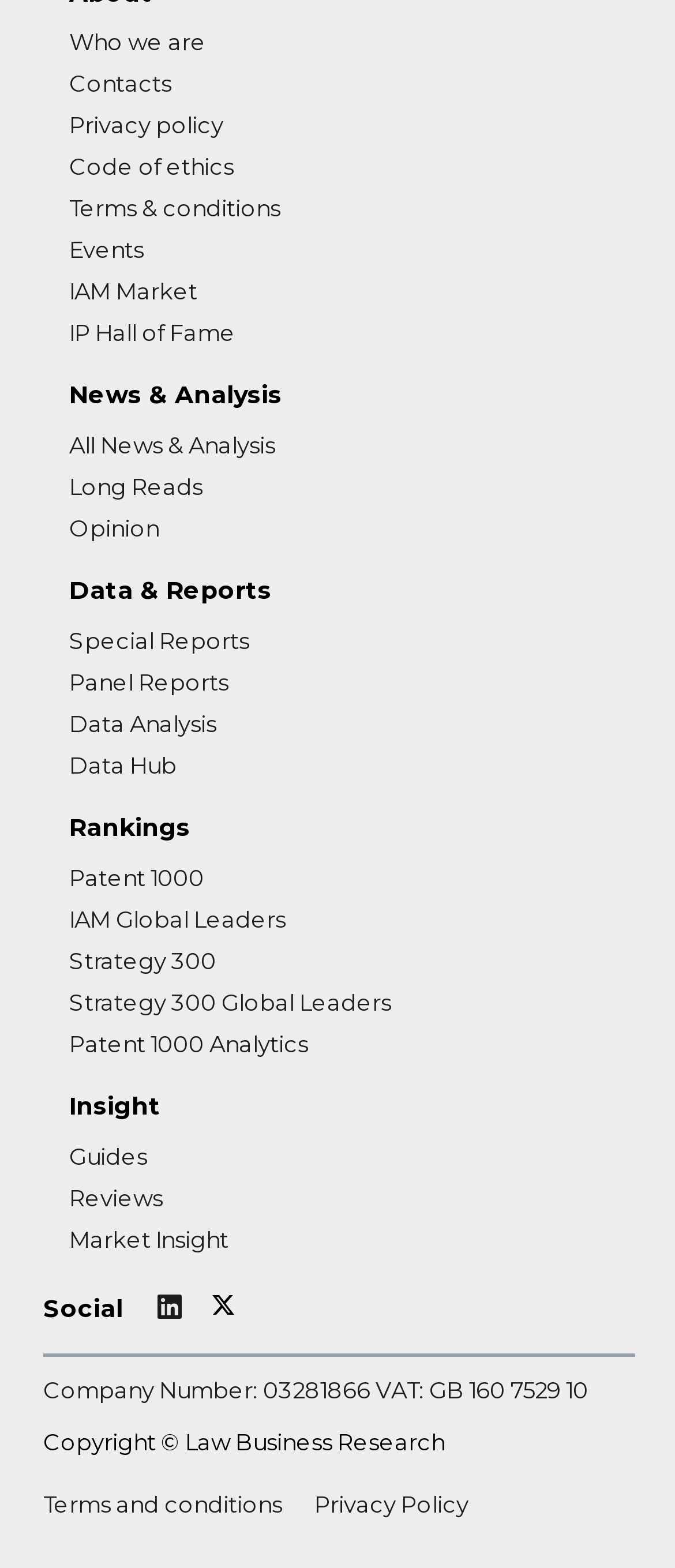Respond to the question below with a single word or phrase:
How many categories are there under 'News & Analysis'?

4